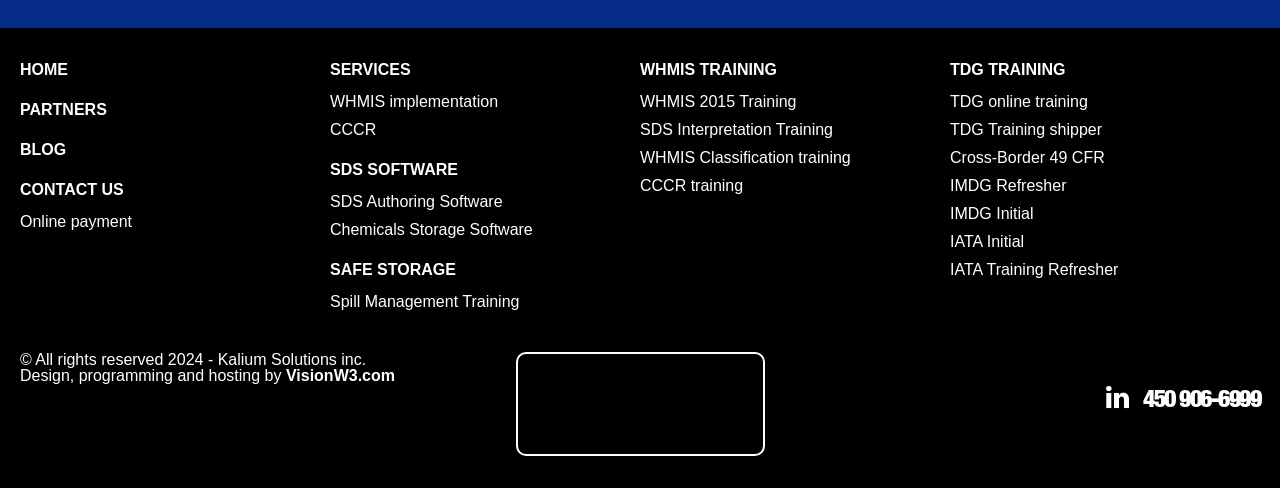Please give a one-word or short phrase response to the following question: 
How many columns are in the top navigation menu?

3